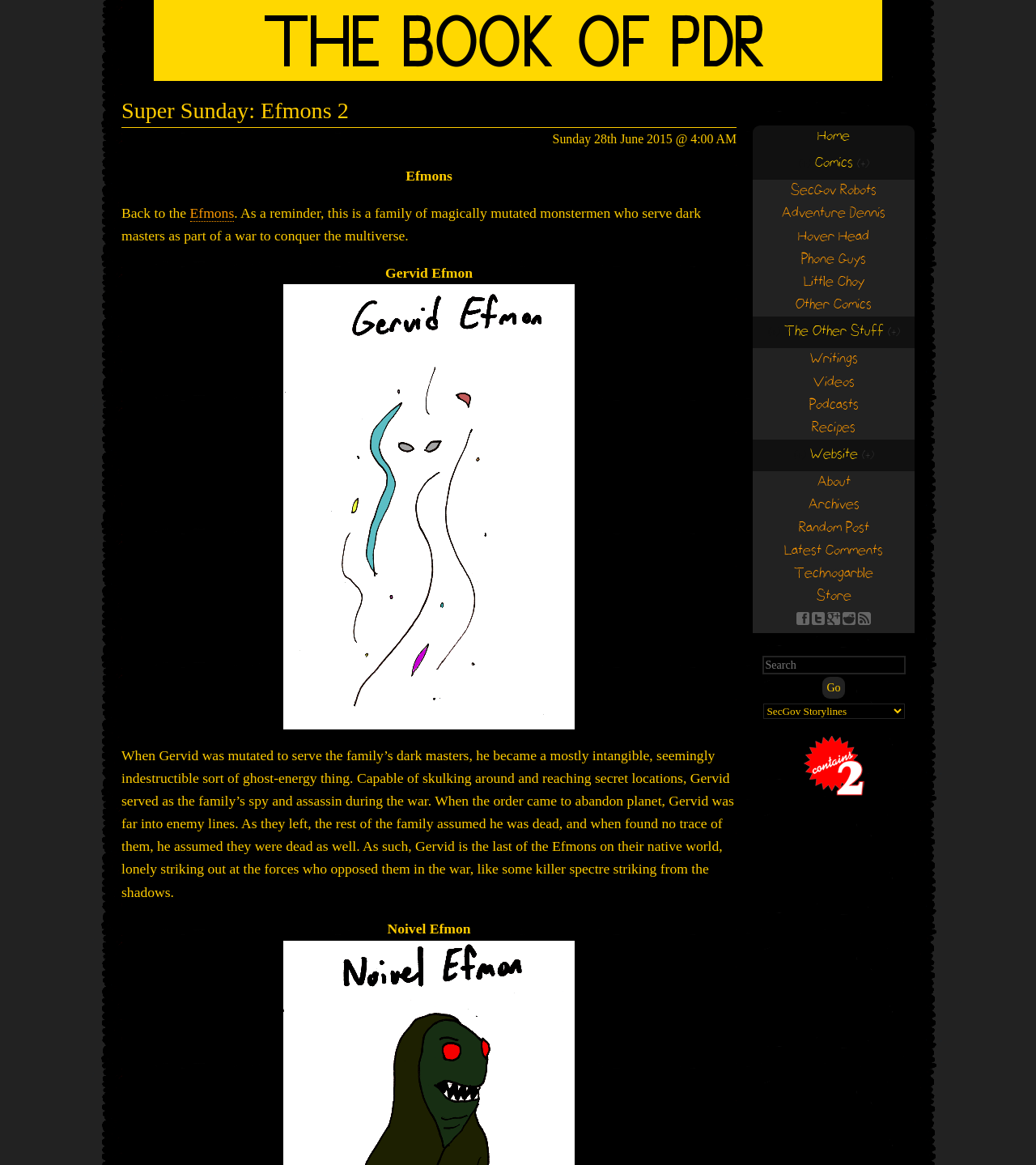Please give a short response to the question using one word or a phrase:
What is the purpose of Gervid Efmon?

spy and assassin